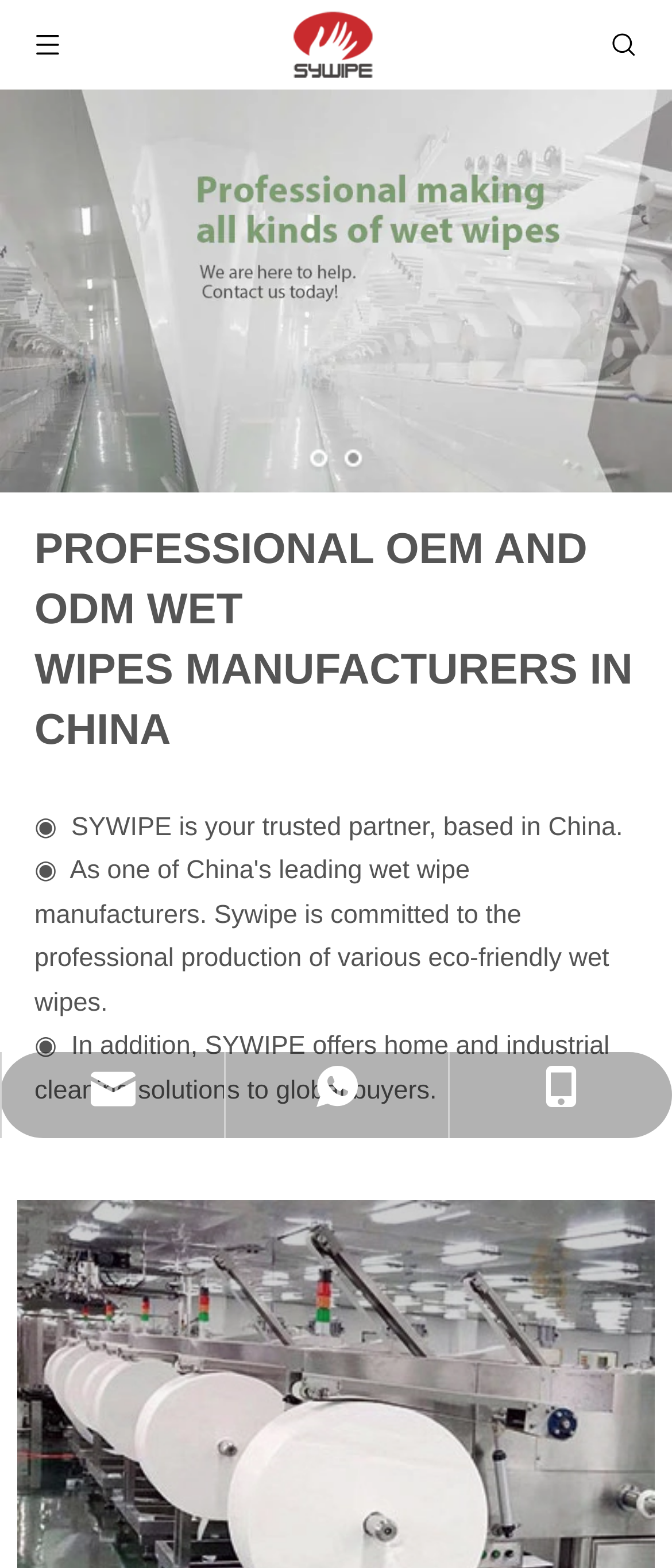Present a detailed account of what is displayed on the webpage.

The webpage is about Sywipe, a top wet wipes manufacturer with over 20 years of experience. At the top right corner, there is a link and an image. Below it, there is a button. On the top left corner, there are three links, each accompanied by an image. The Sywipe logo is located in the middle of the top section, accompanied by an image.

Below the top section, there is a large image that spans the entire width of the page, with a description of "private label wet wipes manufacturers". Above this image, there is another identical image. There is also a link that spans the entire width of the page, above the image.

In the middle section of the page, there is a heading that reads "PROFESSIONAL OEM AND ODM WET WIPES MANUFACTURERS IN CHINA". Below the heading, there is a paragraph of text that describes Sywipe as a trusted partner based in China. There is also a link to "wet wipe manufacturers" and another paragraph of text that describes Sywipe's commitment to producing eco-friendly wet wipes.

Further down, there is another paragraph of text that describes Sywipe's offerings of home and industrial cleaning solutions. On the bottom left corner, there are three links, each with a different contact method: E-mail, WhatsApp, and Phone.